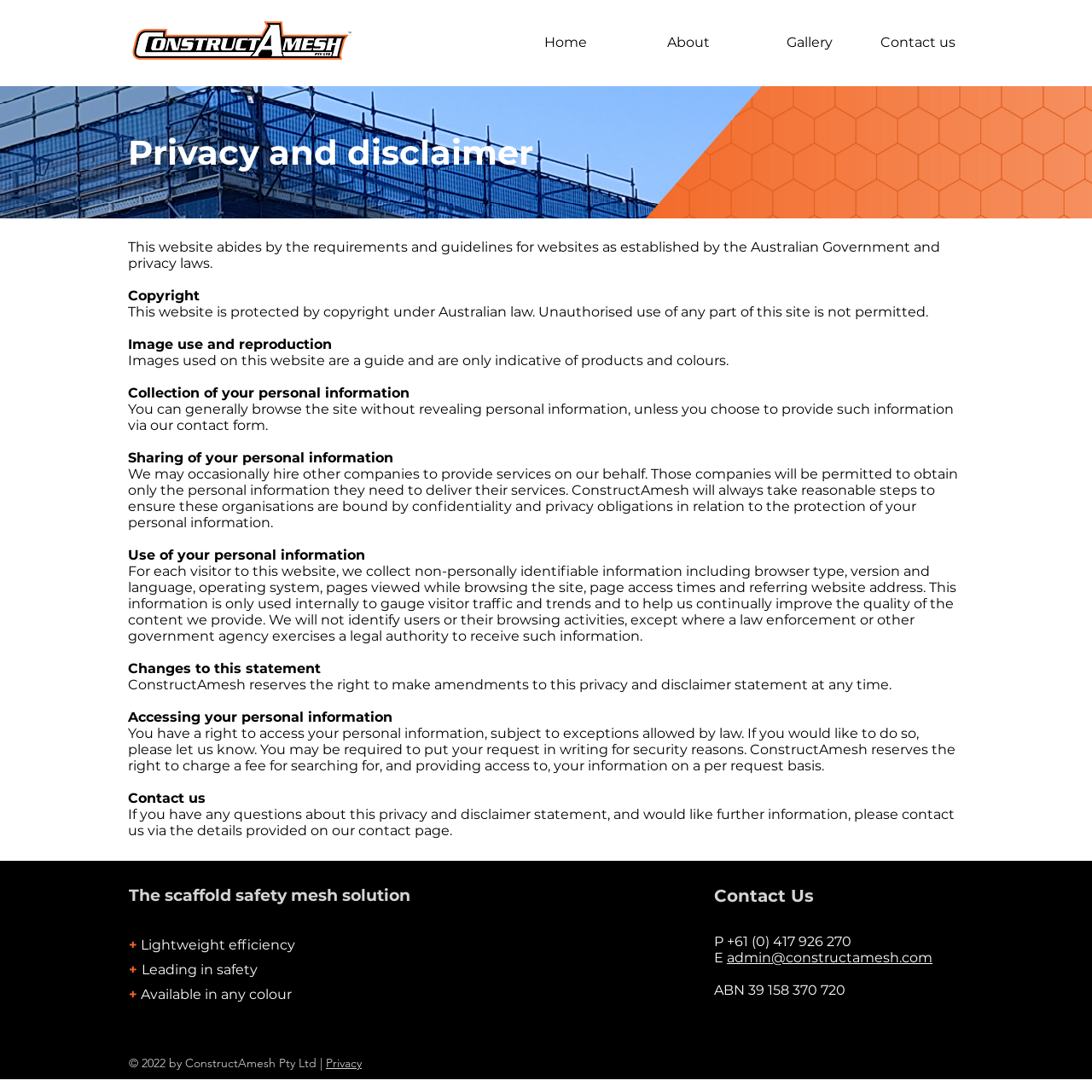Reply to the question with a single word or phrase:
What is the company's Australian Business Number?

39 158 370 720